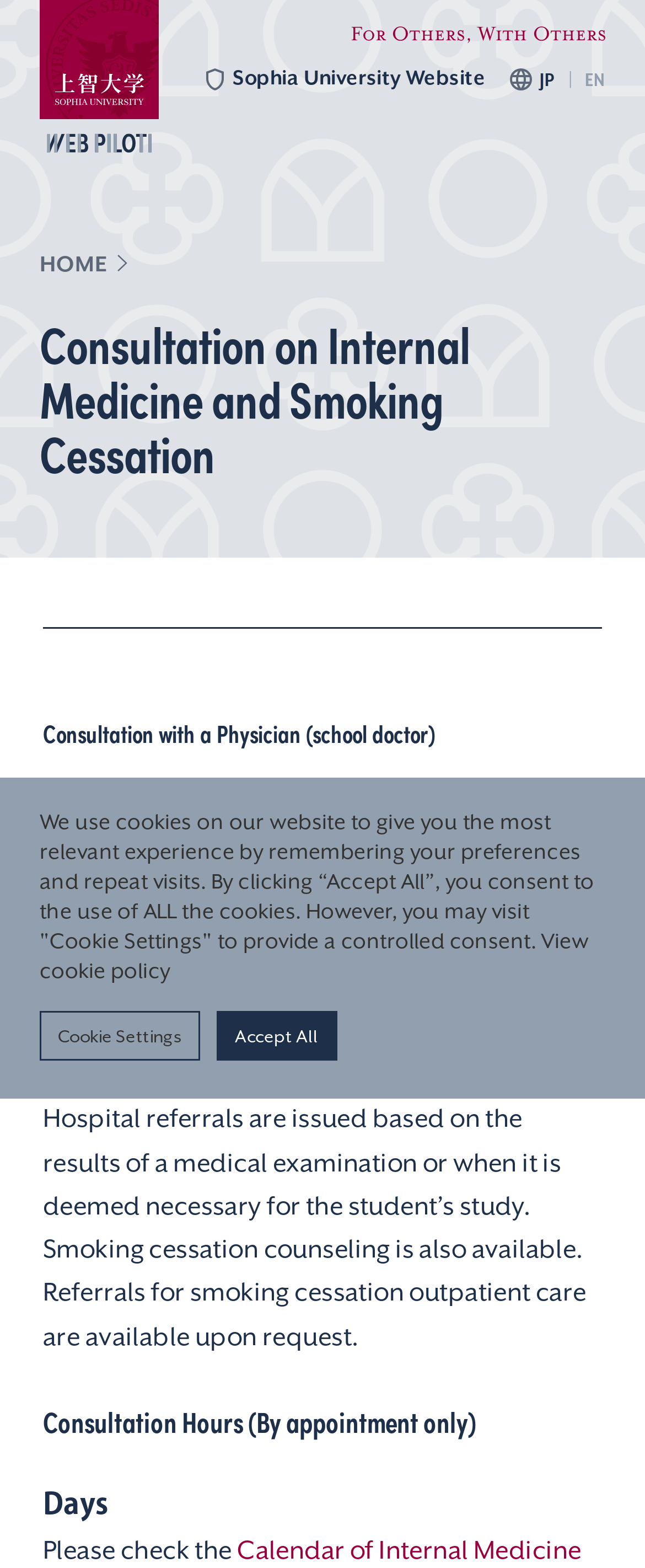Find the bounding box coordinates of the clickable element required to execute the following instruction: "Click the SEARCH button". Provide the coordinates as four float numbers between 0 and 1, i.e., [left, top, right, bottom].

[0.821, 0.627, 0.964, 0.686]